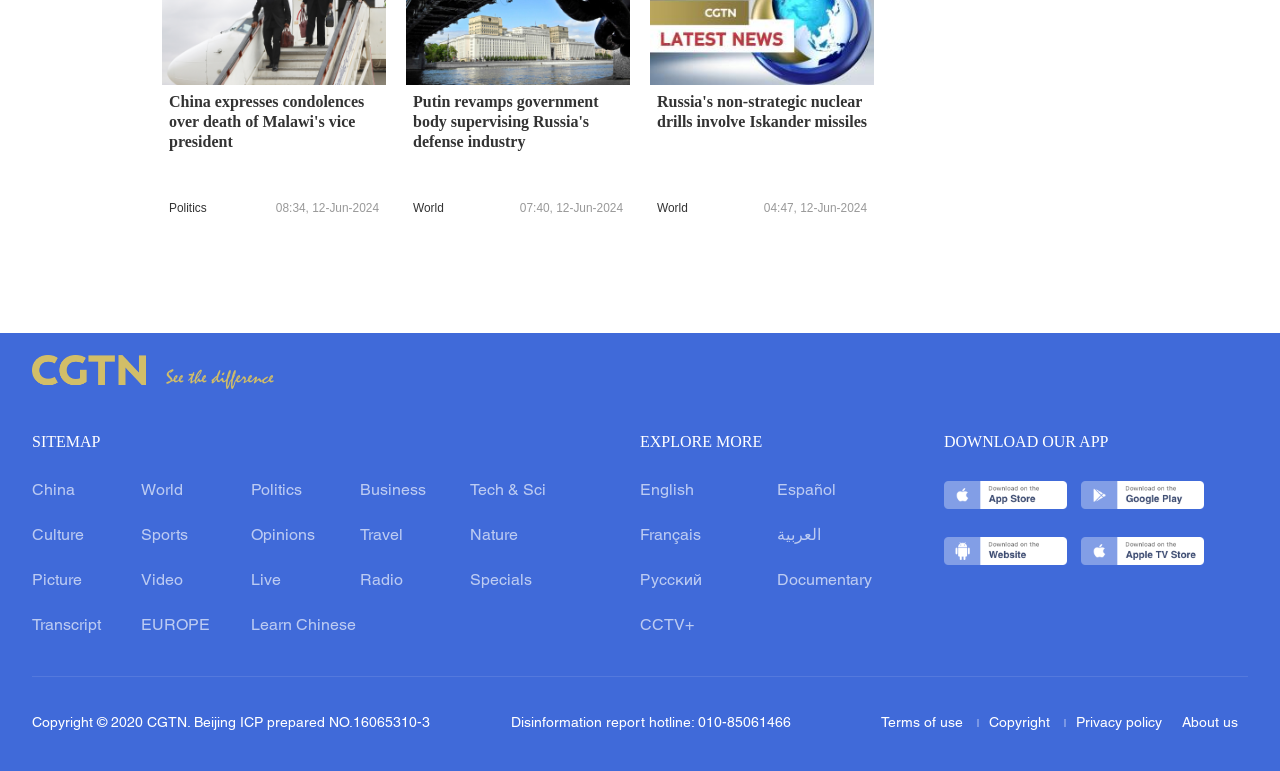What is the section title above the links 'China', 'World', 'Politics', etc.?
Please provide a comprehensive answer based on the information in the image.

I found the links 'China', 'World', 'Politics', etc. on the webpage, and above them, there is no section title.